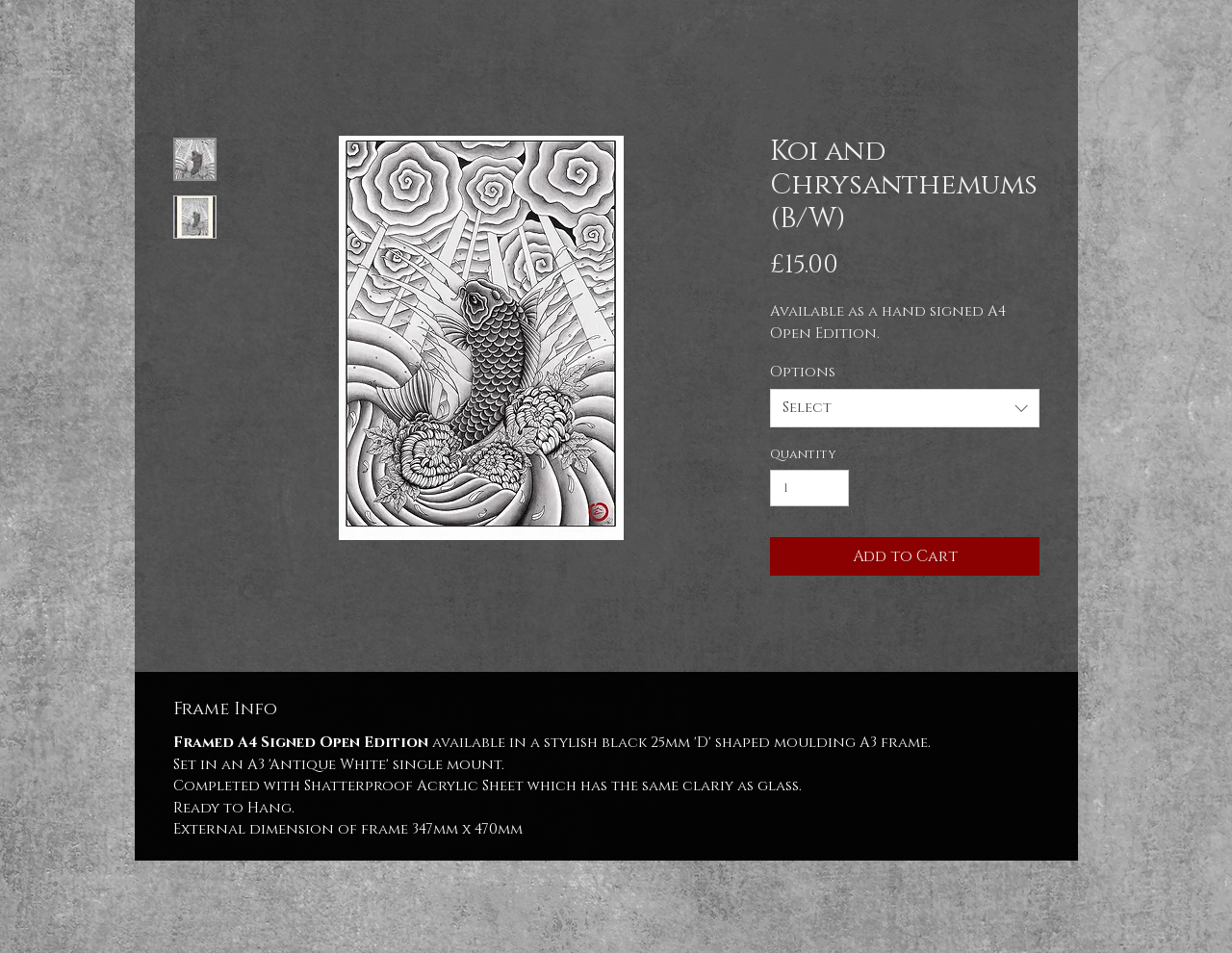What is the headline of the webpage?

Koi and Chrysanthemums (B/W)